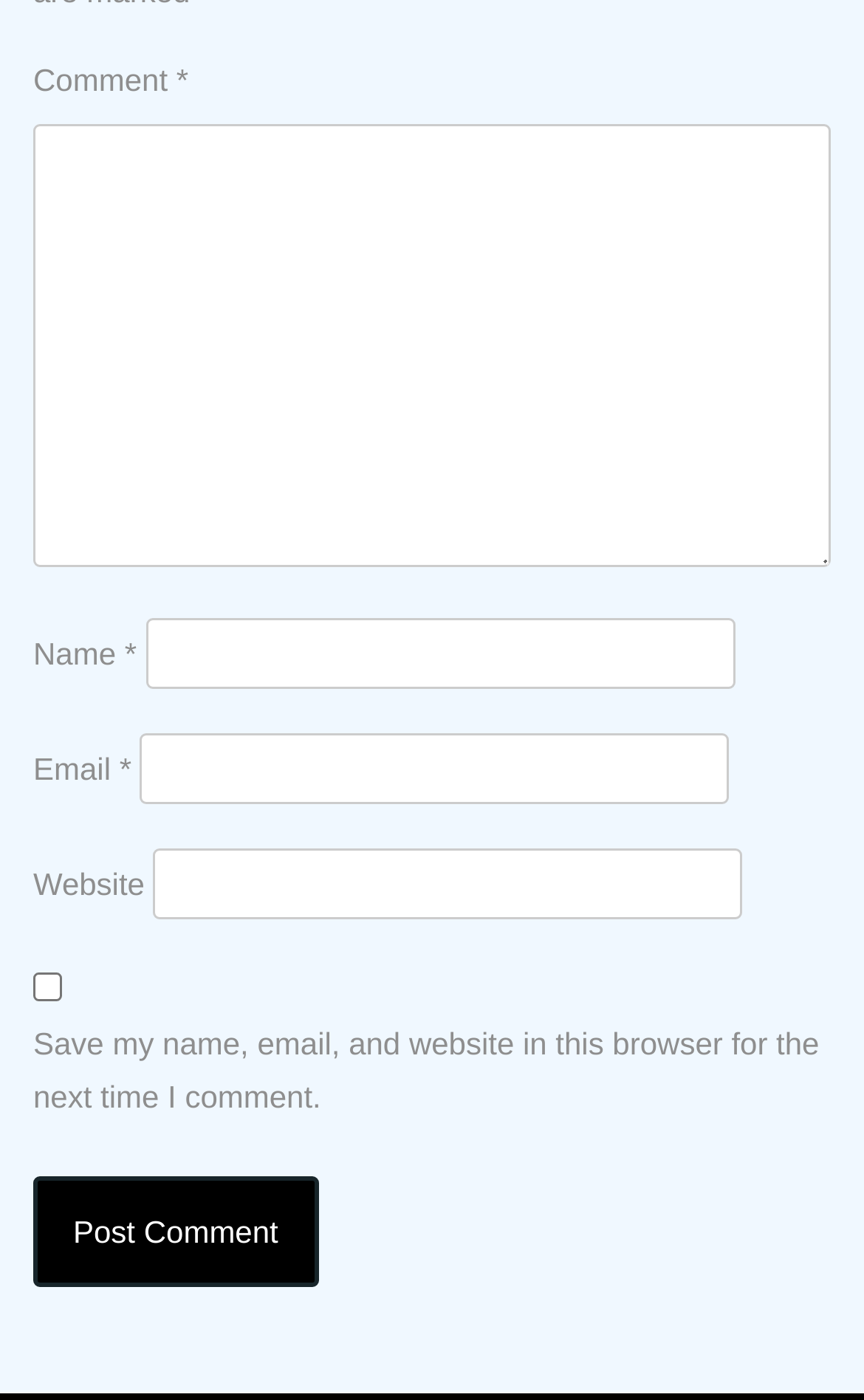What is the label of the first text box?
Look at the screenshot and provide an in-depth answer.

The first text box has a label 'Comment' which is indicated by the StaticText element with OCR text 'Comment' and bounding box coordinates [0.038, 0.045, 0.204, 0.07].